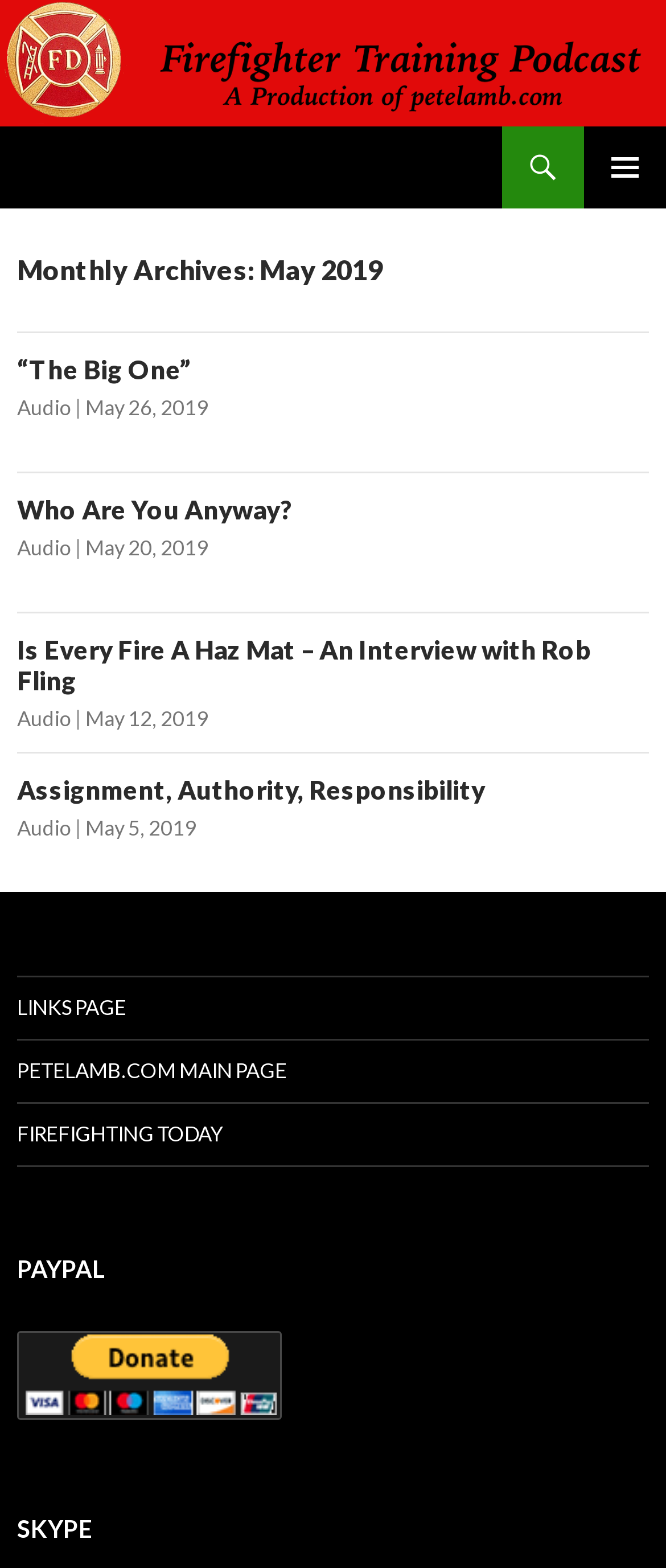Use one word or a short phrase to answer the question provided: 
How many articles are on this page?

4